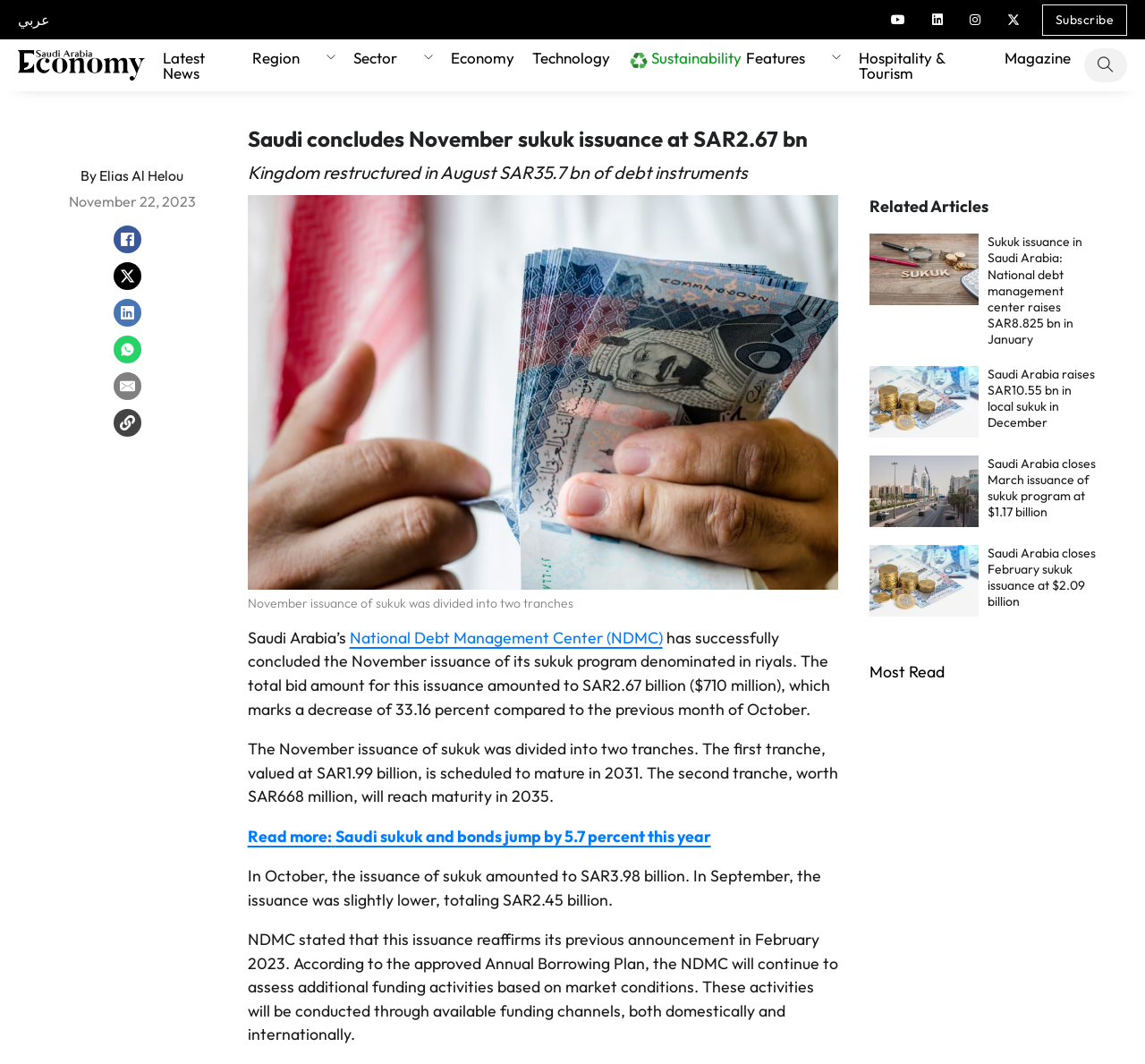Please locate the clickable area by providing the bounding box coordinates to follow this instruction: "Switch to Arabic language".

[0.016, 0.008, 0.044, 0.029]